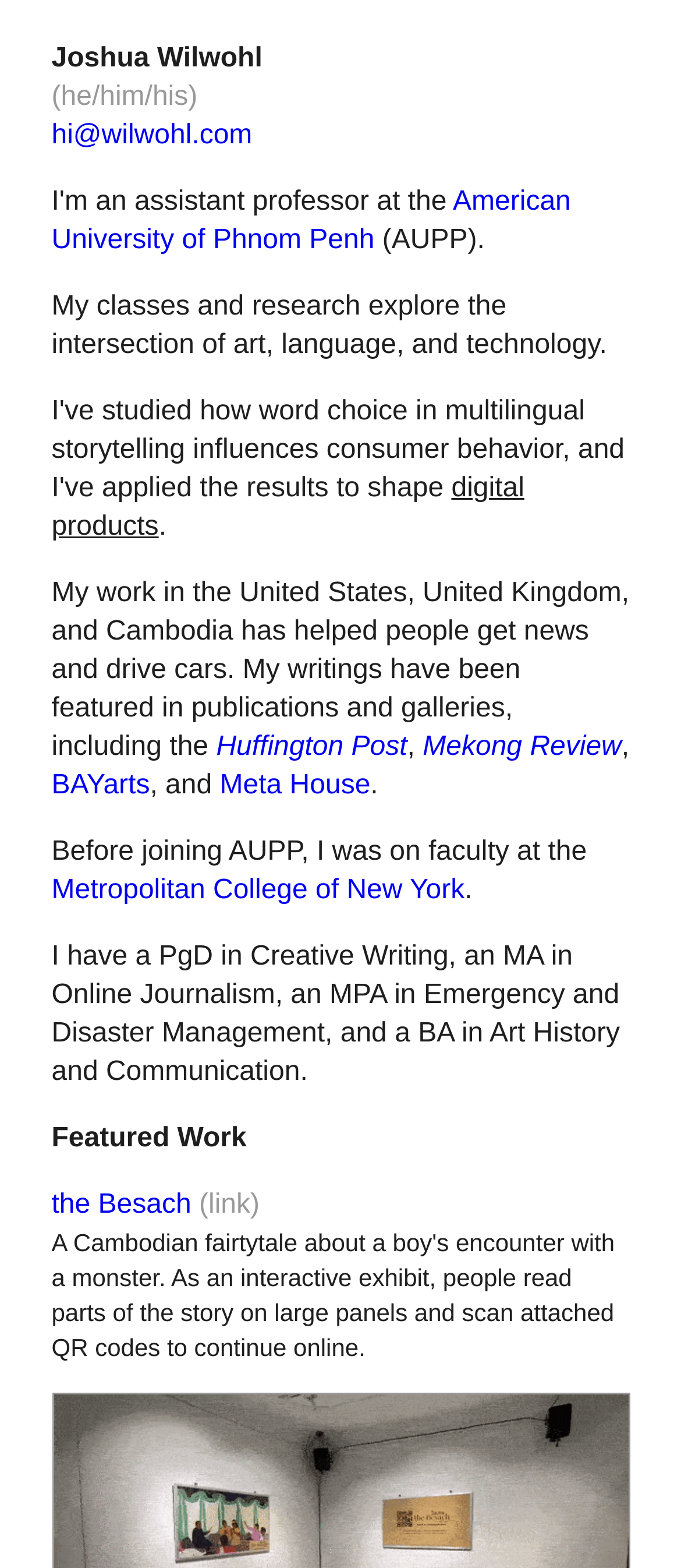What are the three fields of study mentioned in the author's research?
Examine the image and provide an in-depth answer to the question.

I found the fields of study by looking at the static text element with the text 'My classes and research explore the intersection of art, language, and technology.' which is located at the top of the page, below the author's name and university.